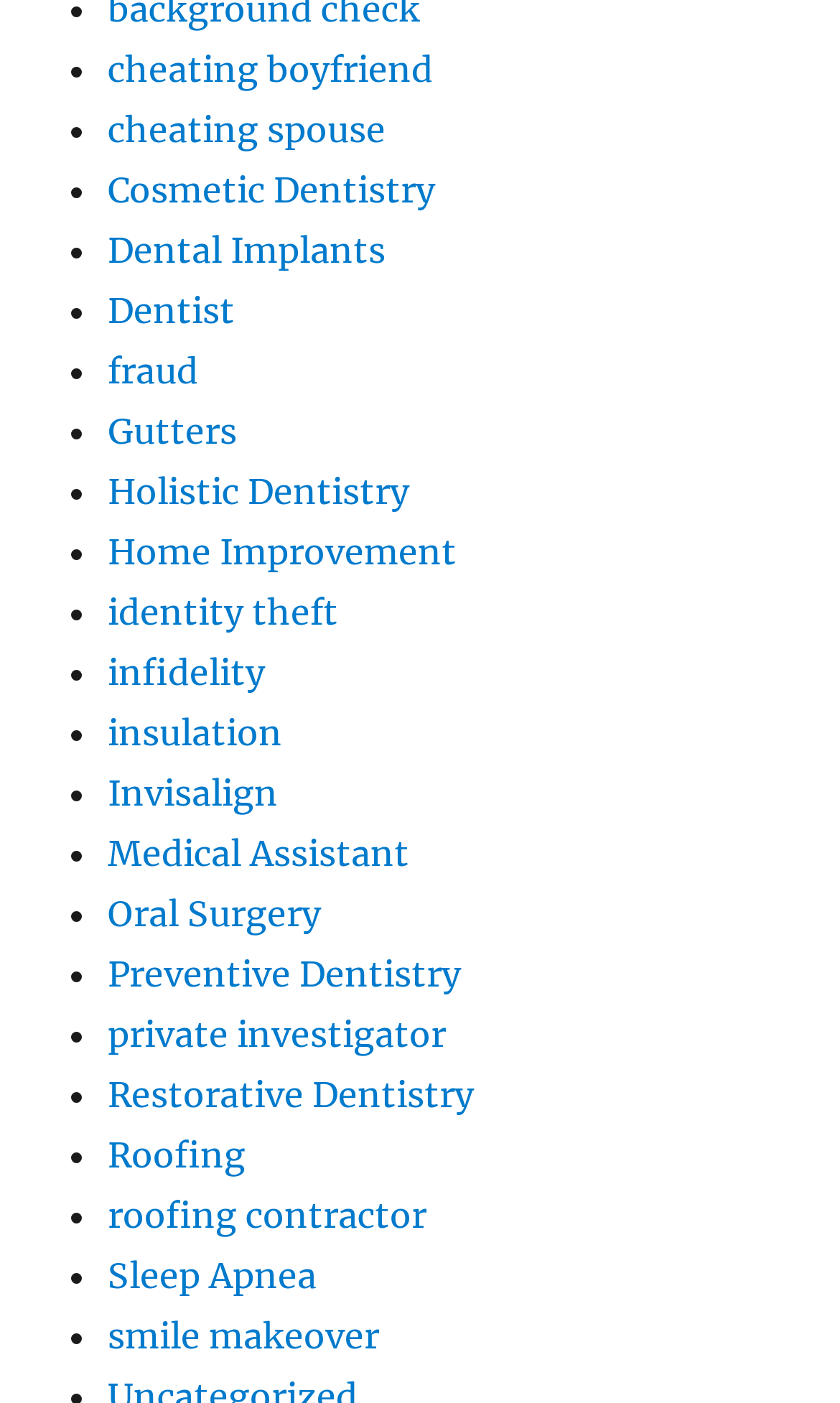Respond to the following query with just one word or a short phrase: 
How many links have text shorter than 10 characters?

5